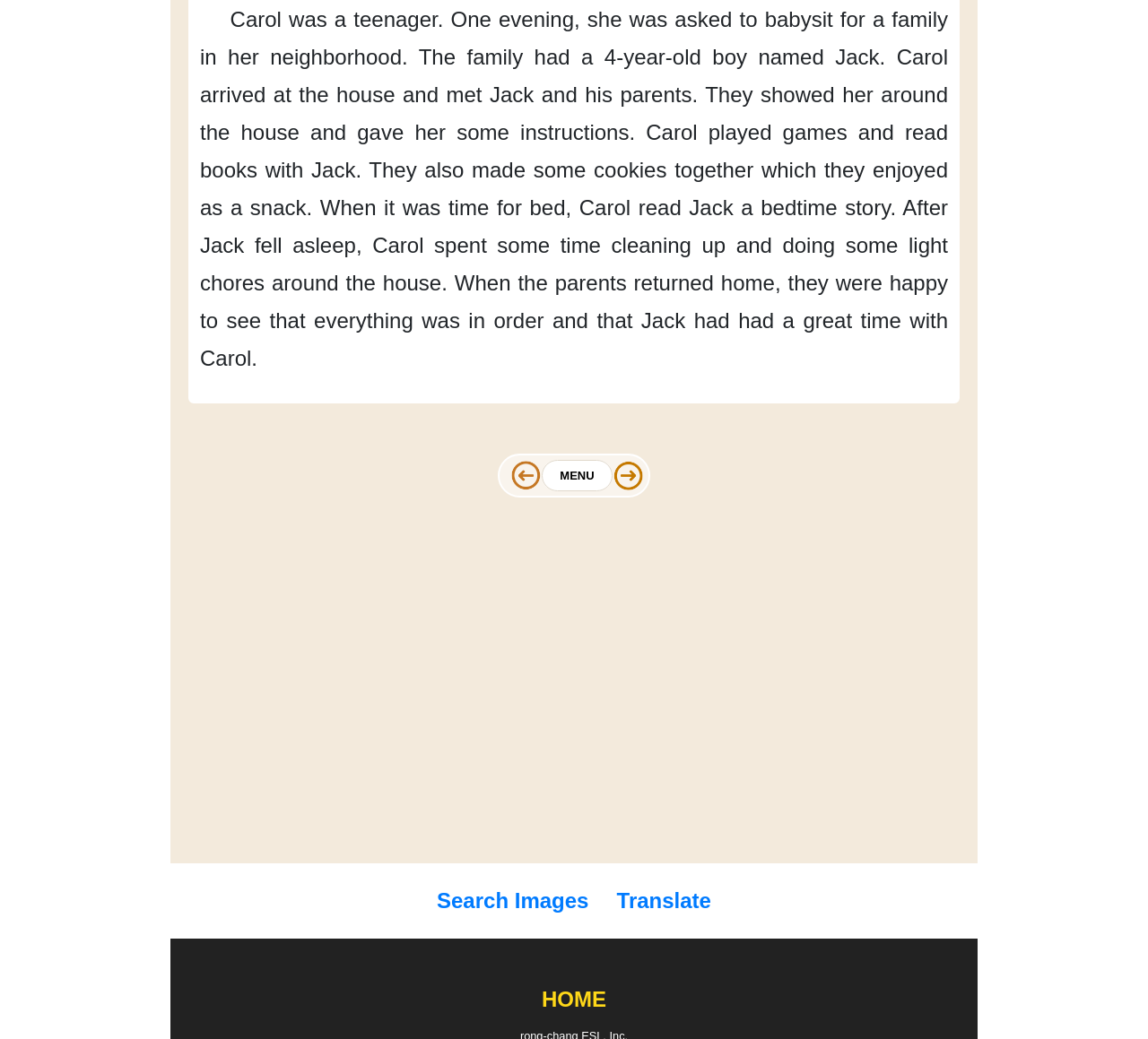For the following element description, predict the bounding box coordinates in the format (top-left x, top-left y, bottom-right x, bottom-right y). All values should be floating point numbers between 0 and 1. Description: parent_node: MENU

[0.445, 0.442, 0.472, 0.472]